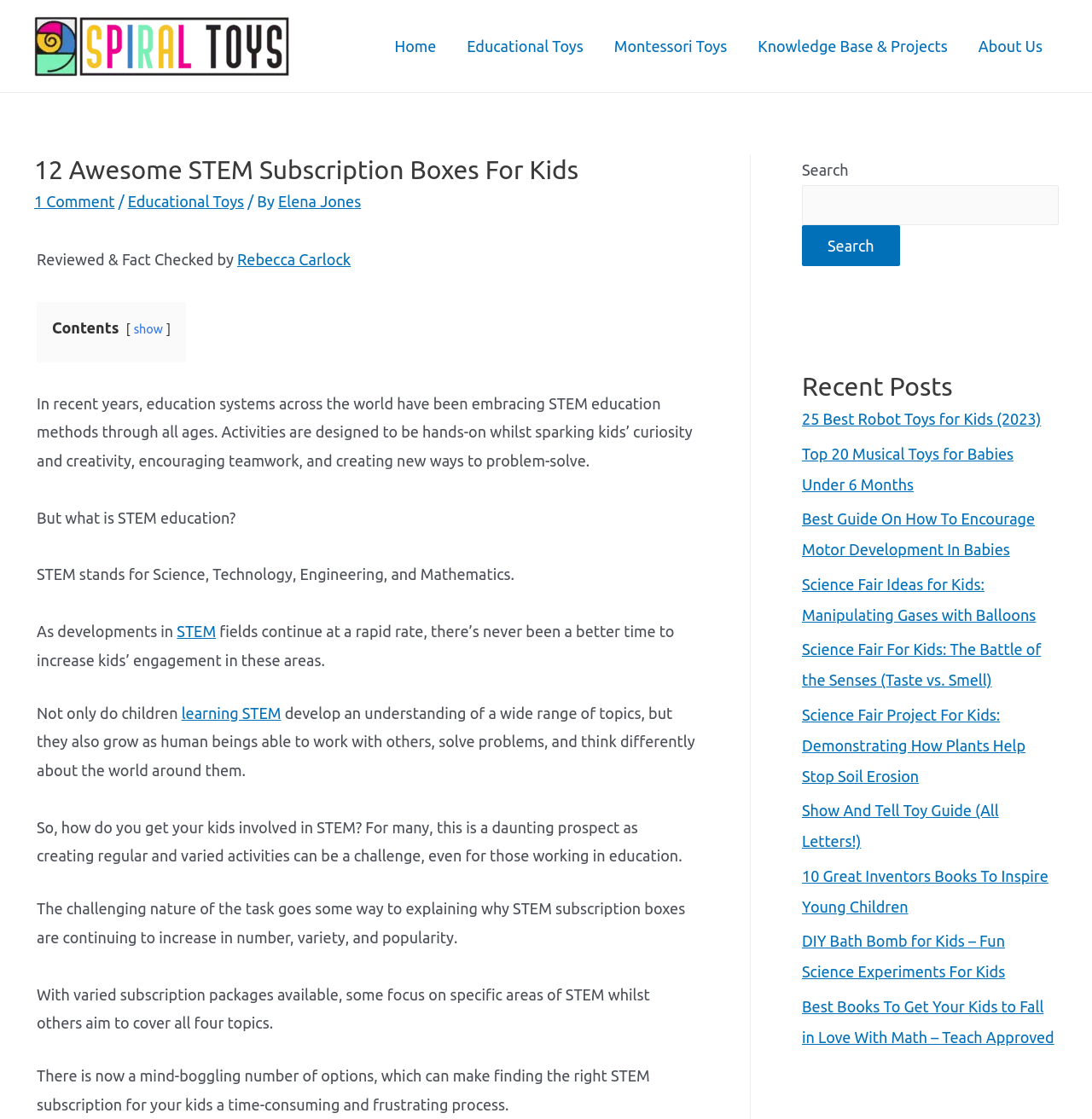Using the element description Home, predict the bounding box coordinates for the UI element. Provide the coordinates in (top-left x, top-left y, bottom-right x, bottom-right y) format with values ranging from 0 to 1.

[0.347, 0.014, 0.414, 0.068]